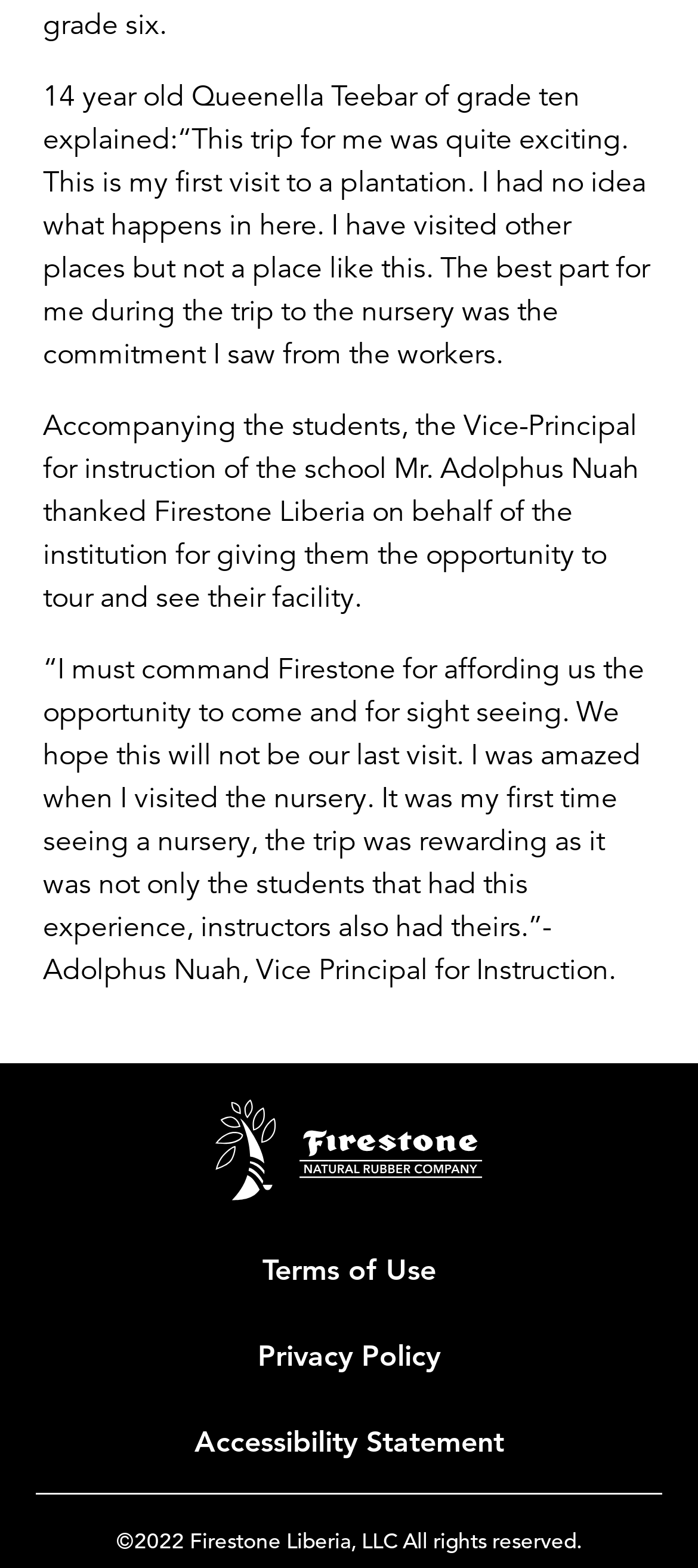Give a one-word or phrase response to the following question: What is the grade of Queenella Teebar?

ten